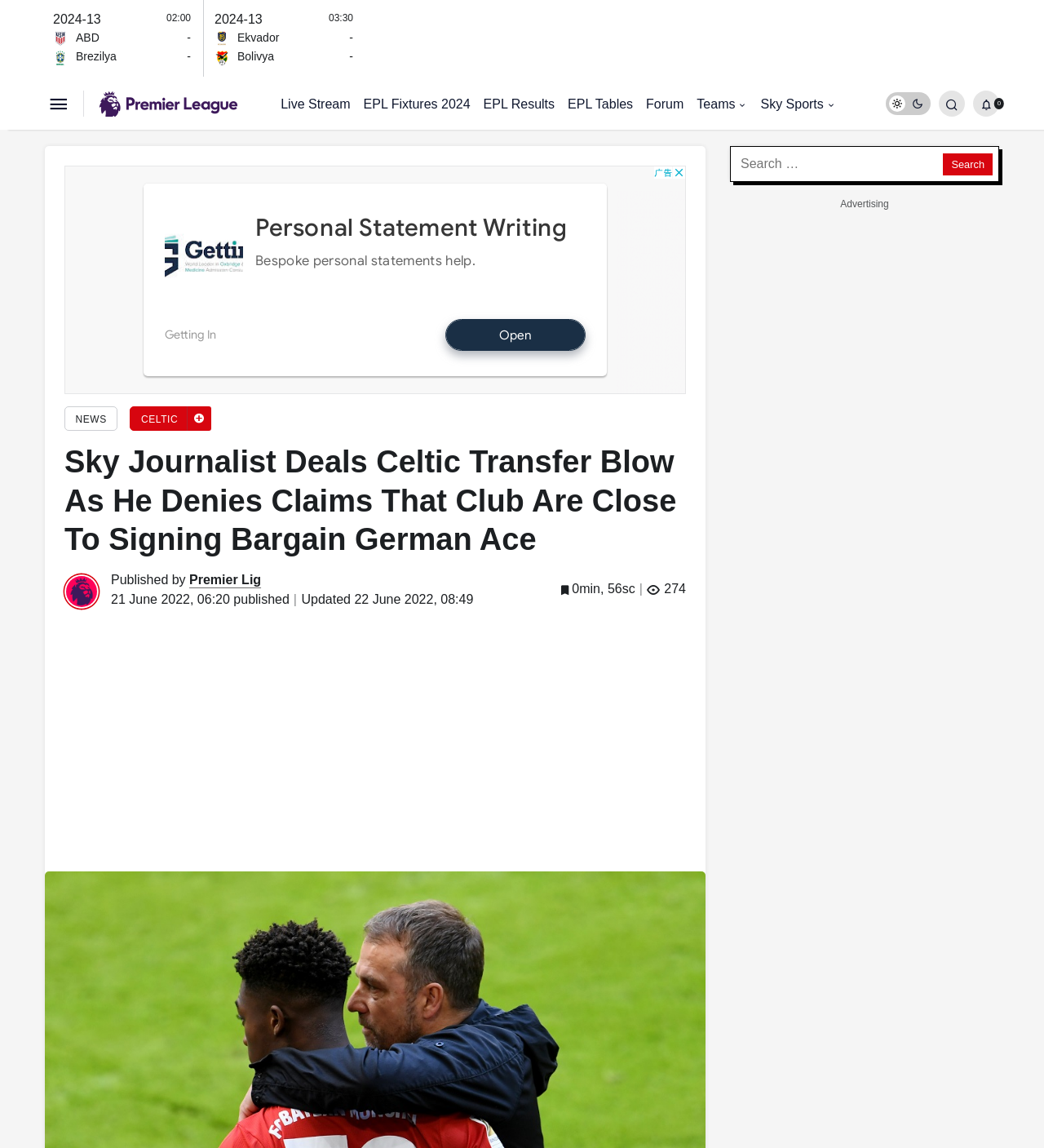Provide the bounding box coordinates of the HTML element described by the text: "aria-label="Advertisement" name="aswift_1" title="Advertisement"".

[0.062, 0.144, 0.657, 0.343]